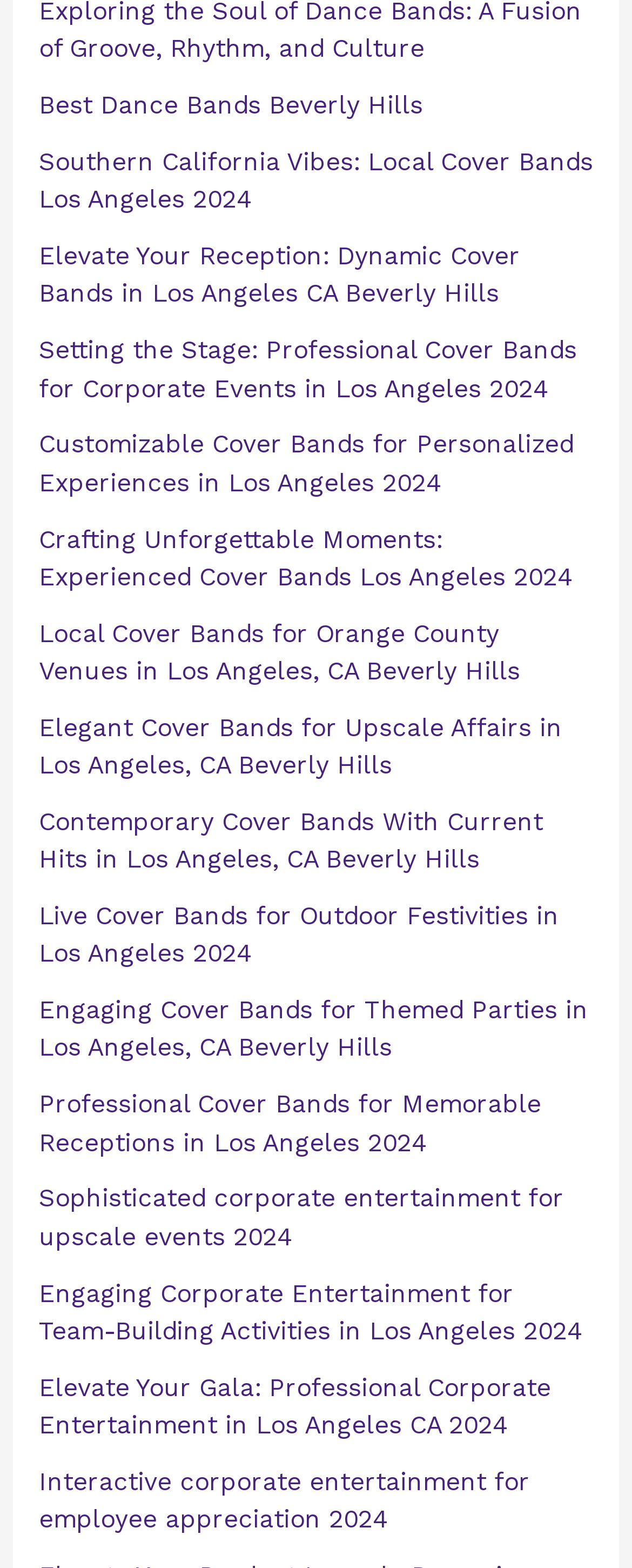Do the cover bands offer customizable experiences?
Refer to the screenshot and deliver a thorough answer to the question presented.

One of the link descriptions mentions 'Customizable Cover Bands for Personalized Experiences in Los Angeles 2024', which suggests that the cover bands offer customizable experiences to cater to individual clients' needs.